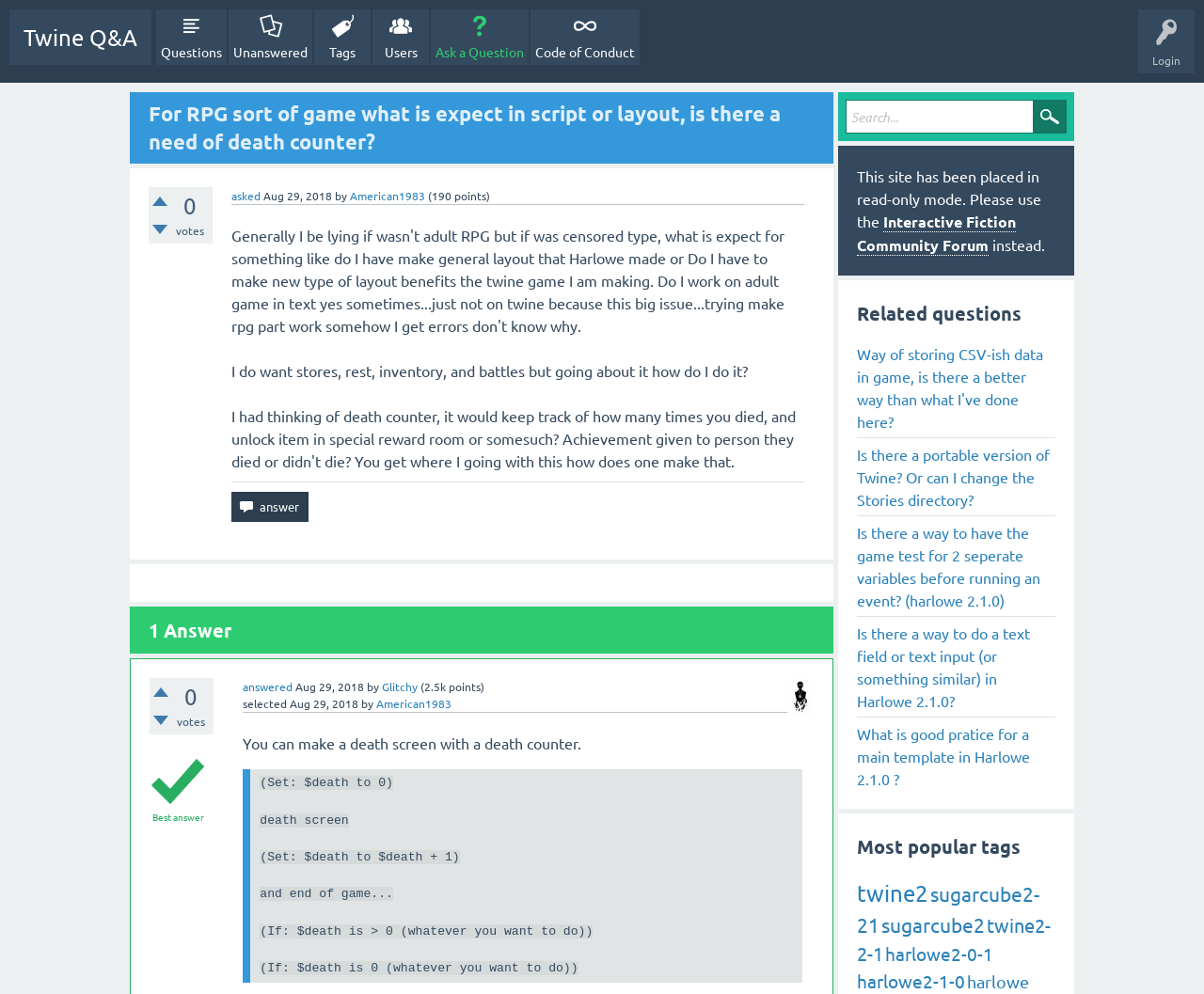Pinpoint the bounding box coordinates of the clickable area necessary to execute the following instruction: "Search for something in the forum". The coordinates should be given as four float numbers between 0 and 1, namely [left, top, right, bottom].

[0.702, 0.1, 0.886, 0.134]